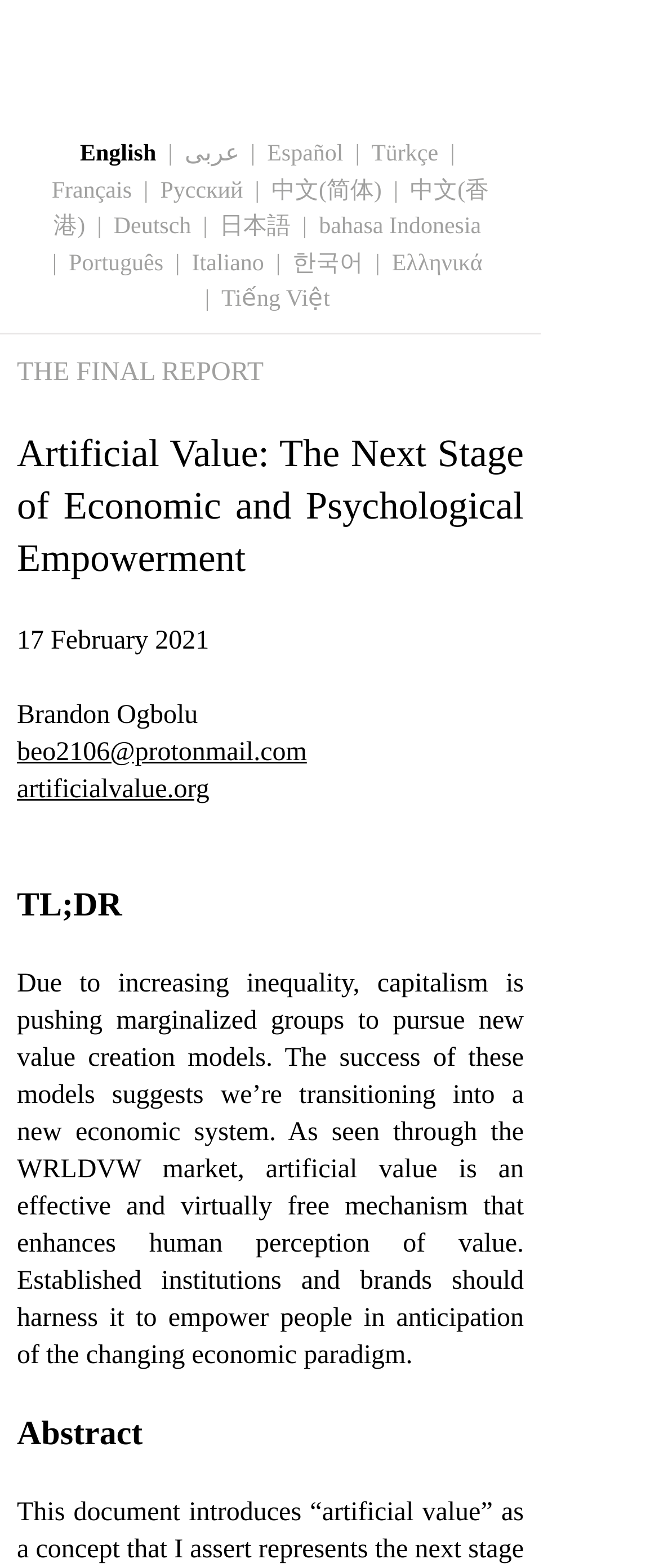Determine the bounding box coordinates of the section to be clicked to follow the instruction: "Visit artificialvalue.org". The coordinates should be given as four float numbers between 0 and 1, formatted as [left, top, right, bottom].

[0.026, 0.49, 0.318, 0.514]